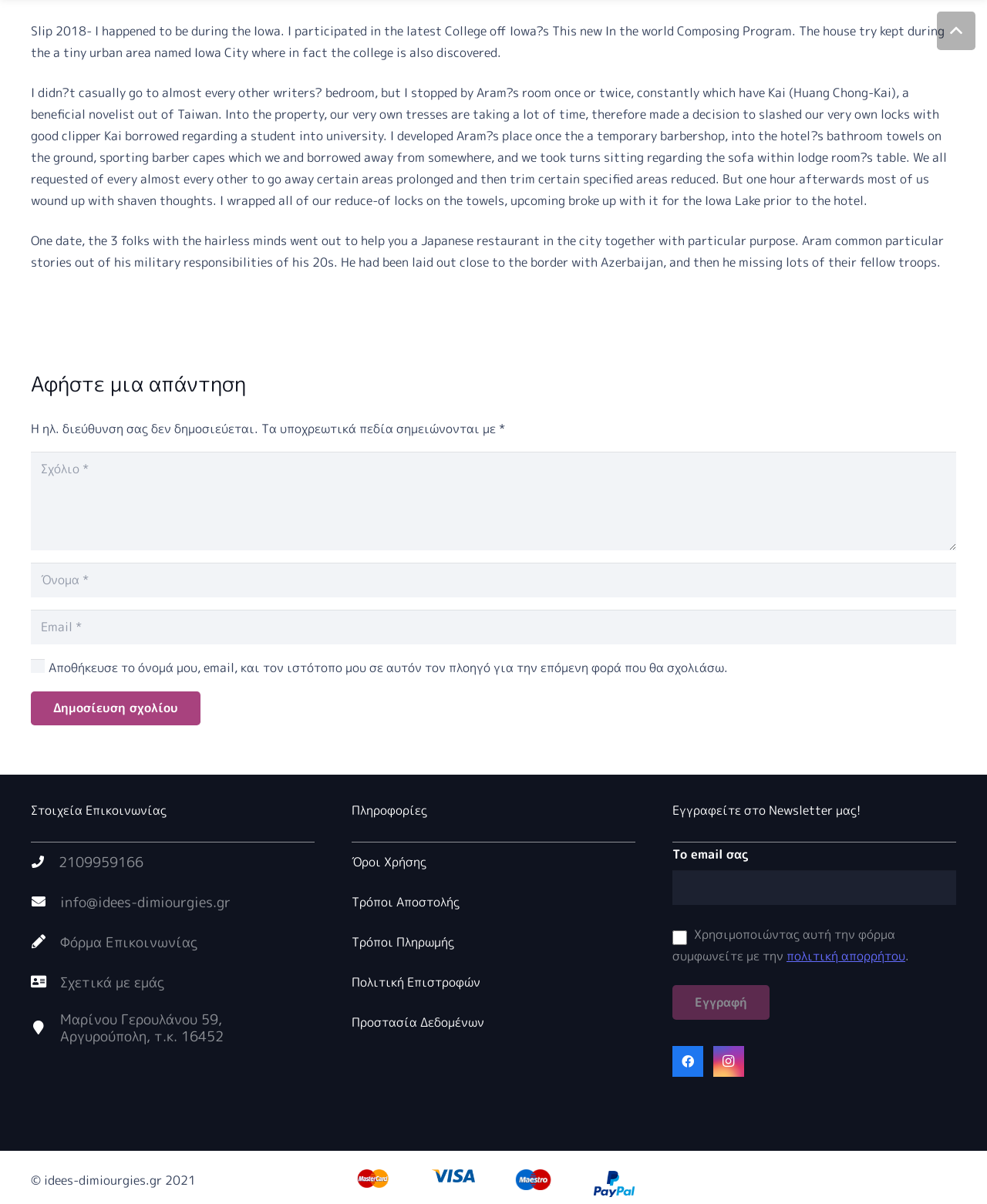Can you find the bounding box coordinates of the area I should click to execute the following instruction: "Call 602.369.2573"?

None